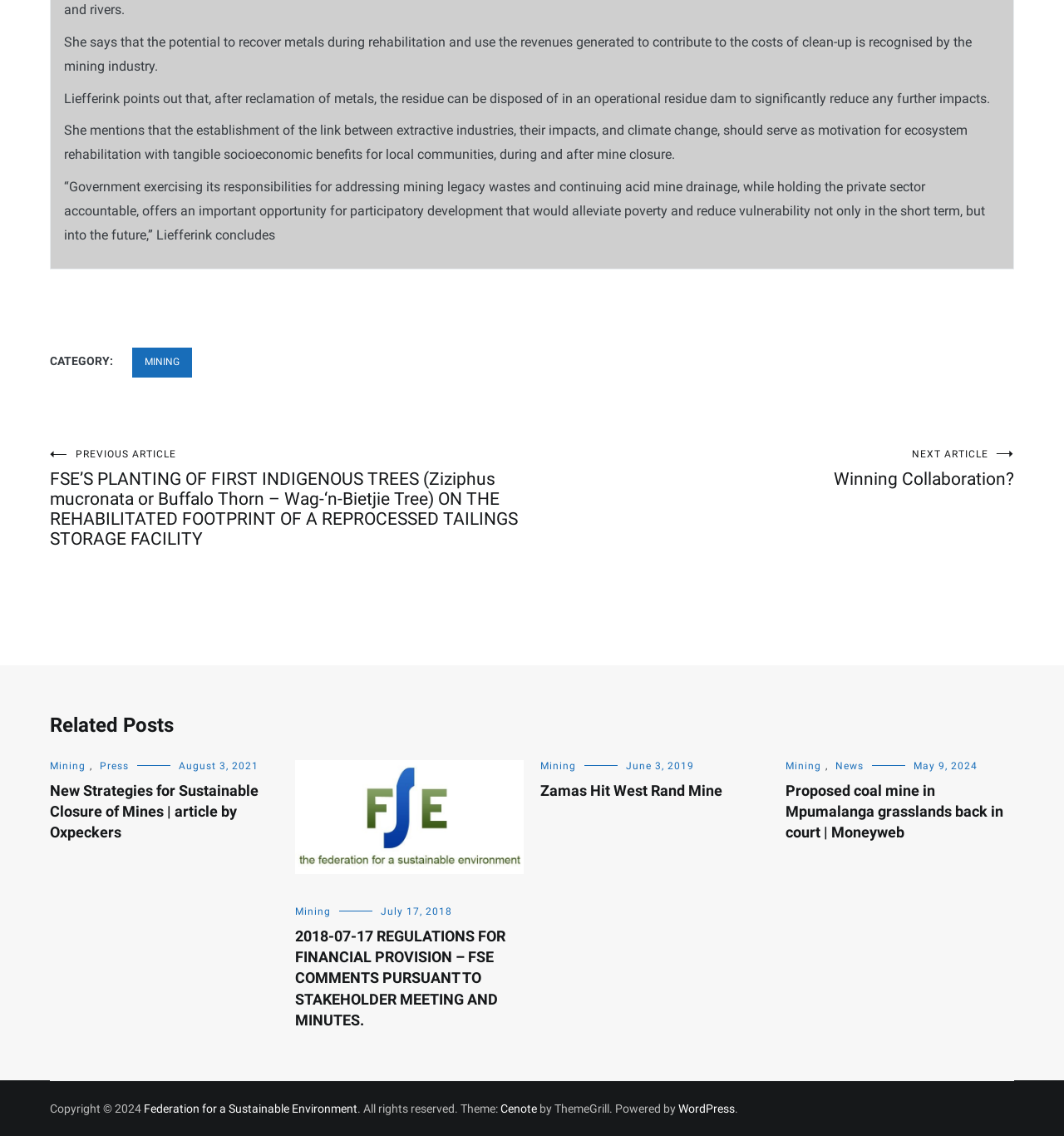Please determine the bounding box coordinates of the element's region to click in order to carry out the following instruction: "View the 'Proposed coal mine in Mpumalanga grasslands back in court | Moneyweb' article". The coordinates should be four float numbers between 0 and 1, i.e., [left, top, right, bottom].

[0.738, 0.686, 0.953, 0.742]